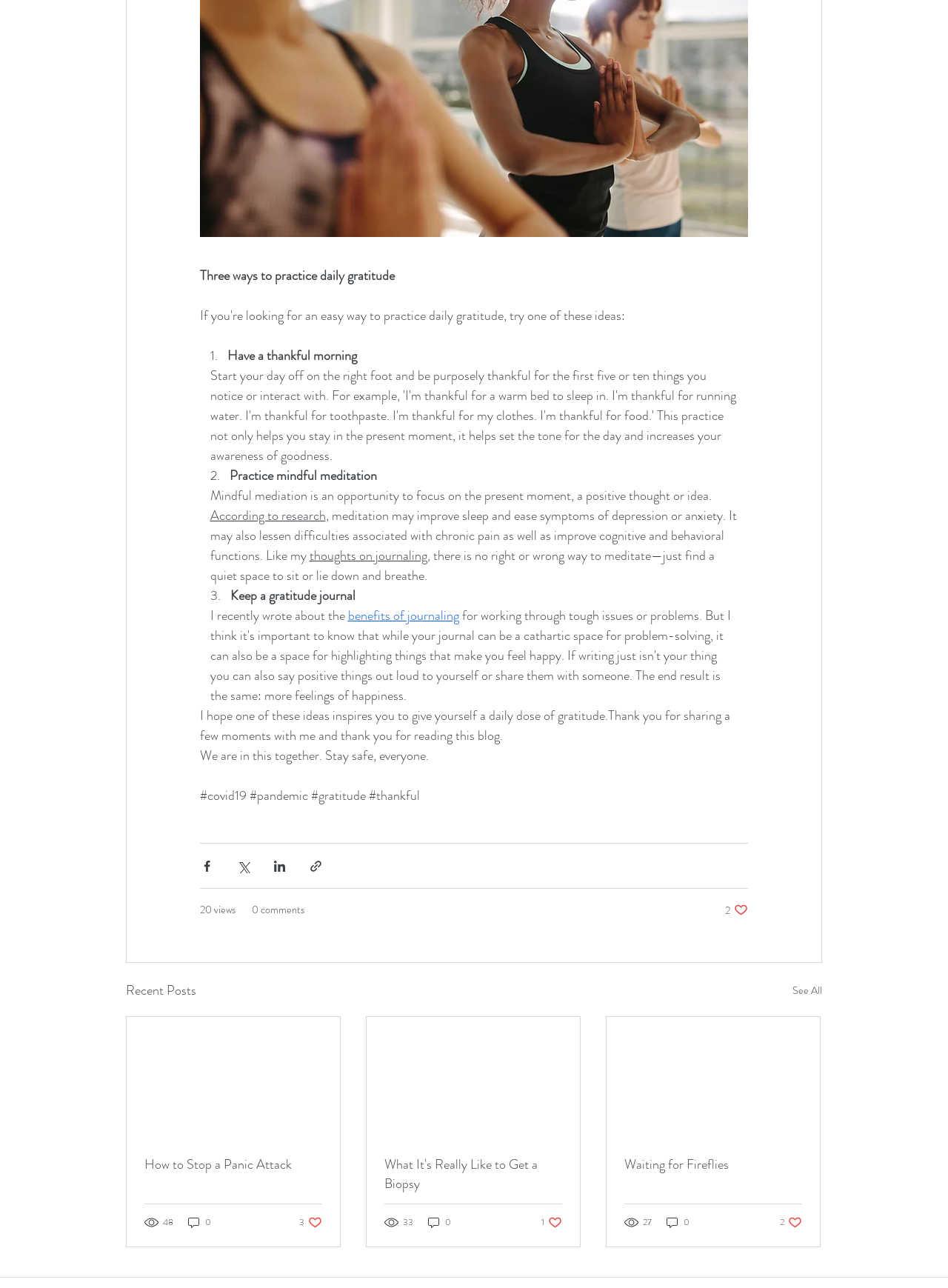How many ways to practice daily gratitude are mentioned in the main article?
Make sure to answer the question with a detailed and comprehensive explanation.

I read the main article and found three list markers ('1.', '2.', and '3.') with corresponding text describing three ways to practice daily gratitude: 'Have a thankful morning', 'Practice mindful meditation', and 'Keep a gratitude journal'.